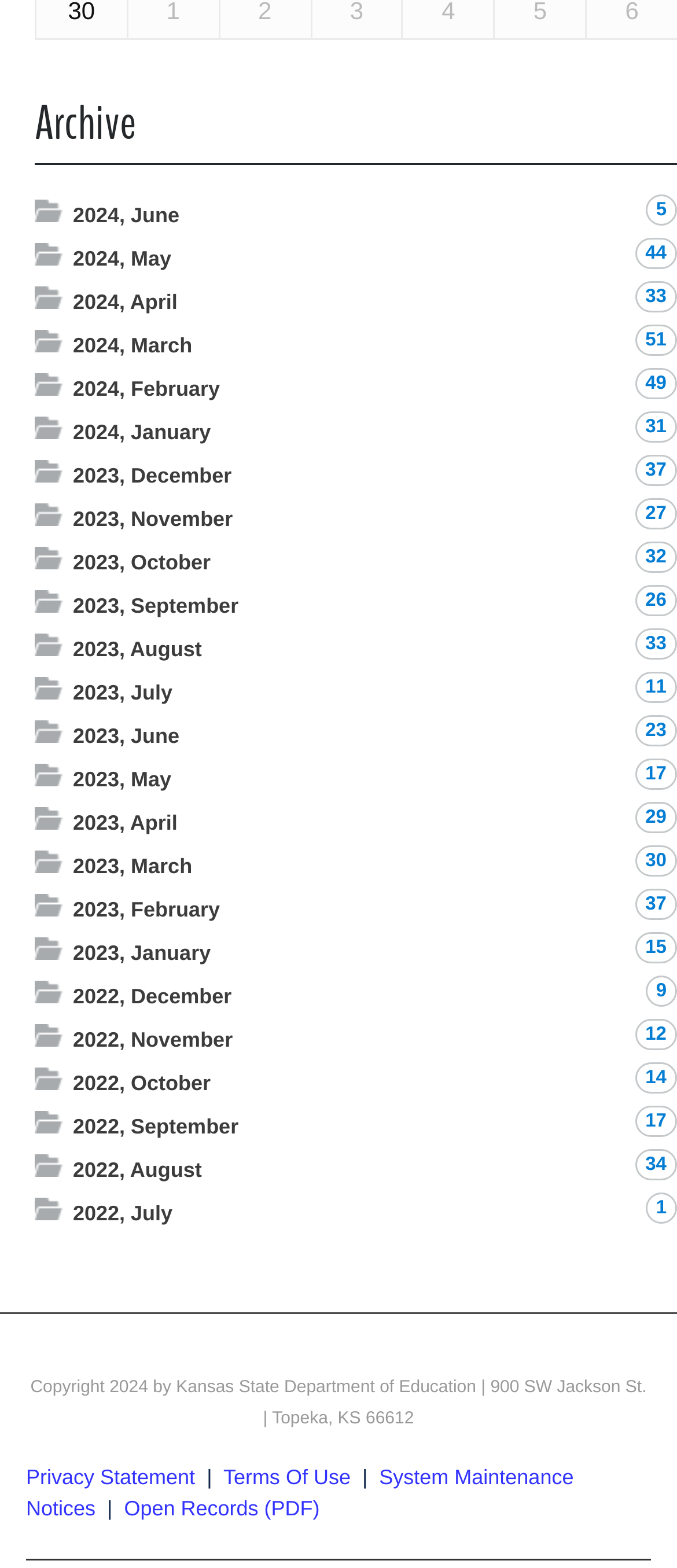Please provide the bounding box coordinates for the element that needs to be clicked to perform the following instruction: "Login to the system". The coordinates should be given as four float numbers between 0 and 1, i.e., [left, top, right, bottom].

[0.807, 0.838, 0.936, 0.861]